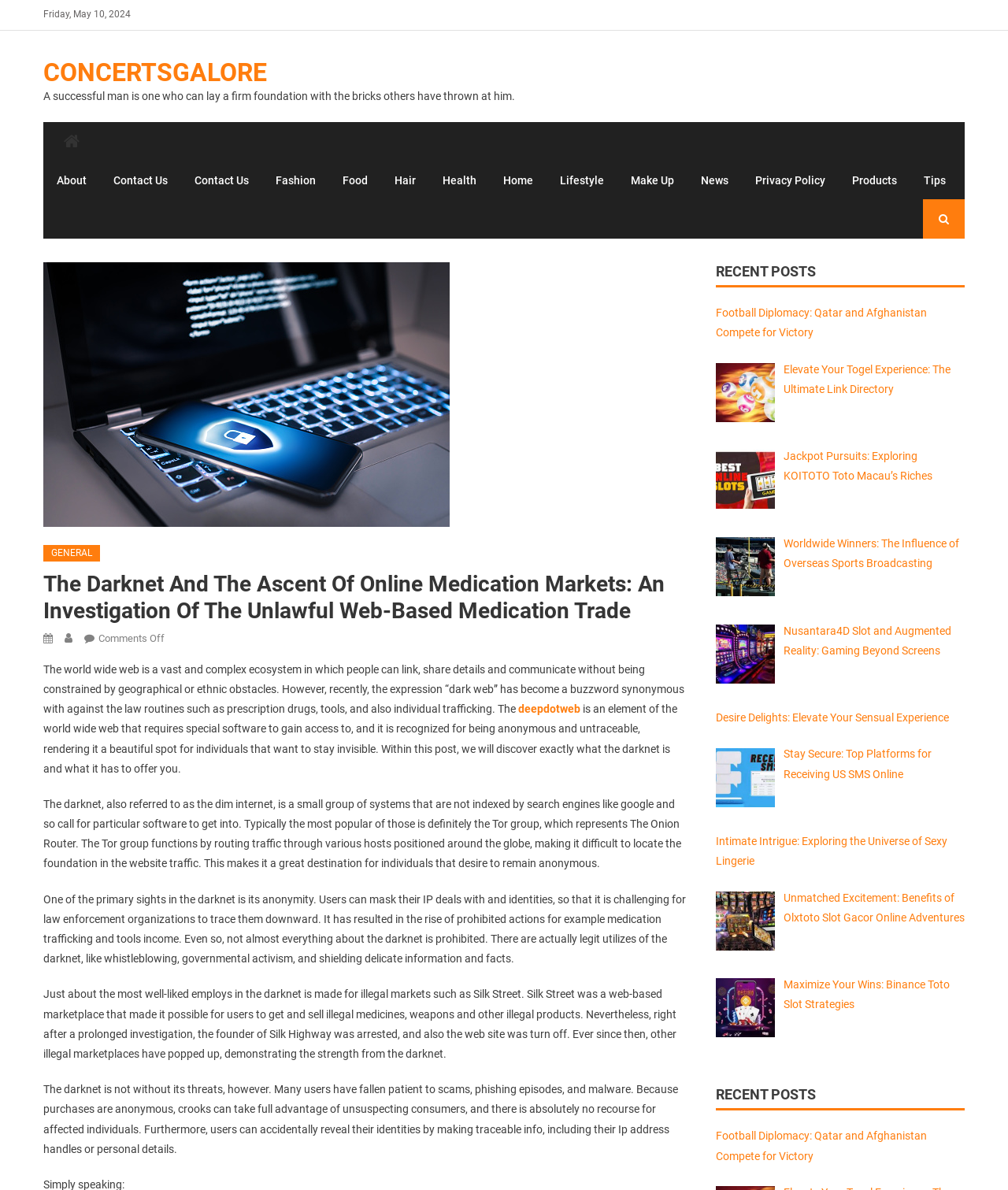Can you find the bounding box coordinates for the element that needs to be clicked to execute this instruction: "Click the 'Health' link"? The coordinates should be given as four float numbers between 0 and 1, i.e., [left, top, right, bottom].

[0.427, 0.136, 0.484, 0.167]